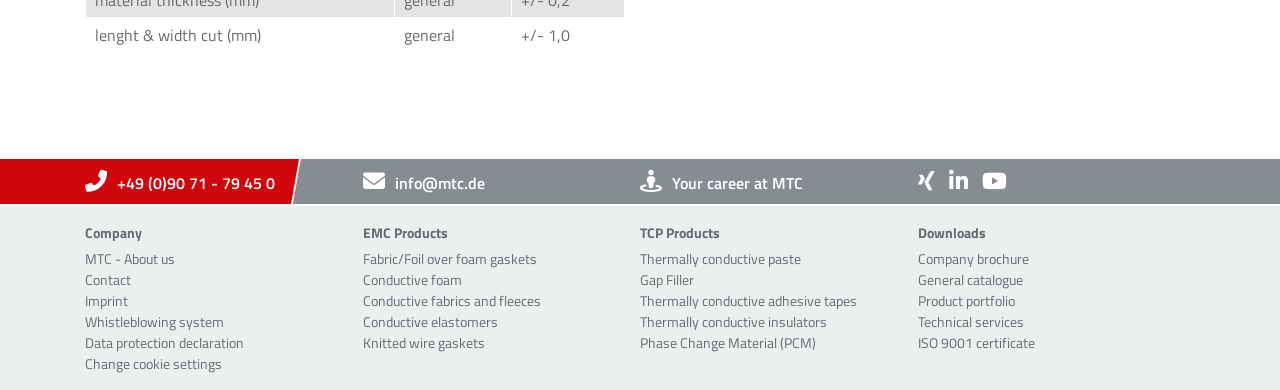Using the elements shown in the image, answer the question comprehensively: What are the types of products offered by MTC?

The types of products offered by MTC can be determined by looking at the navigation elements 'EMC-Products' and 'TCP-Products' which are located at the top of the webpage. These elements contain links to specific product categories.